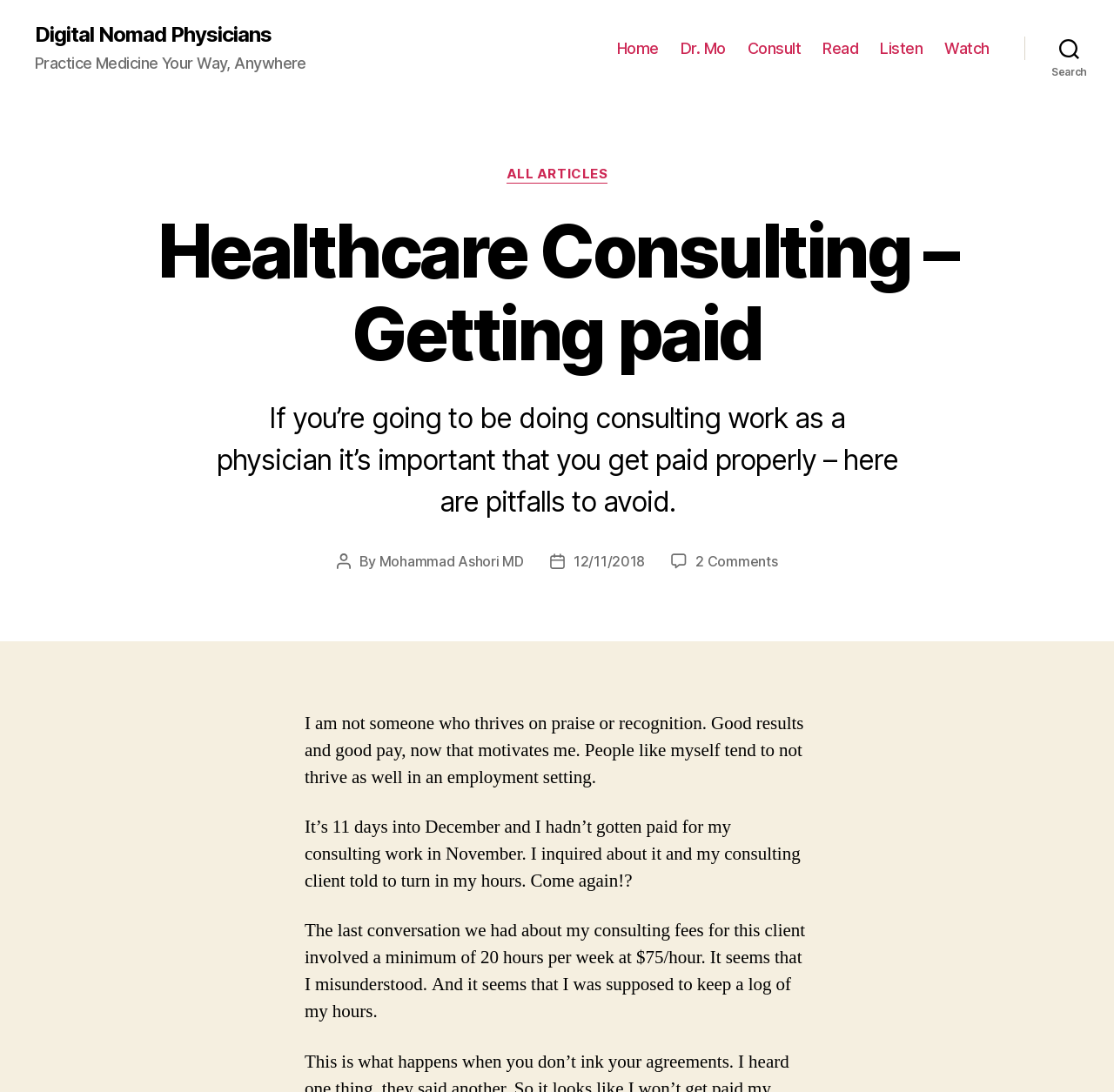Please identify the bounding box coordinates for the region that you need to click to follow this instruction: "Click on the 'Search' button".

[0.92, 0.027, 1.0, 0.062]